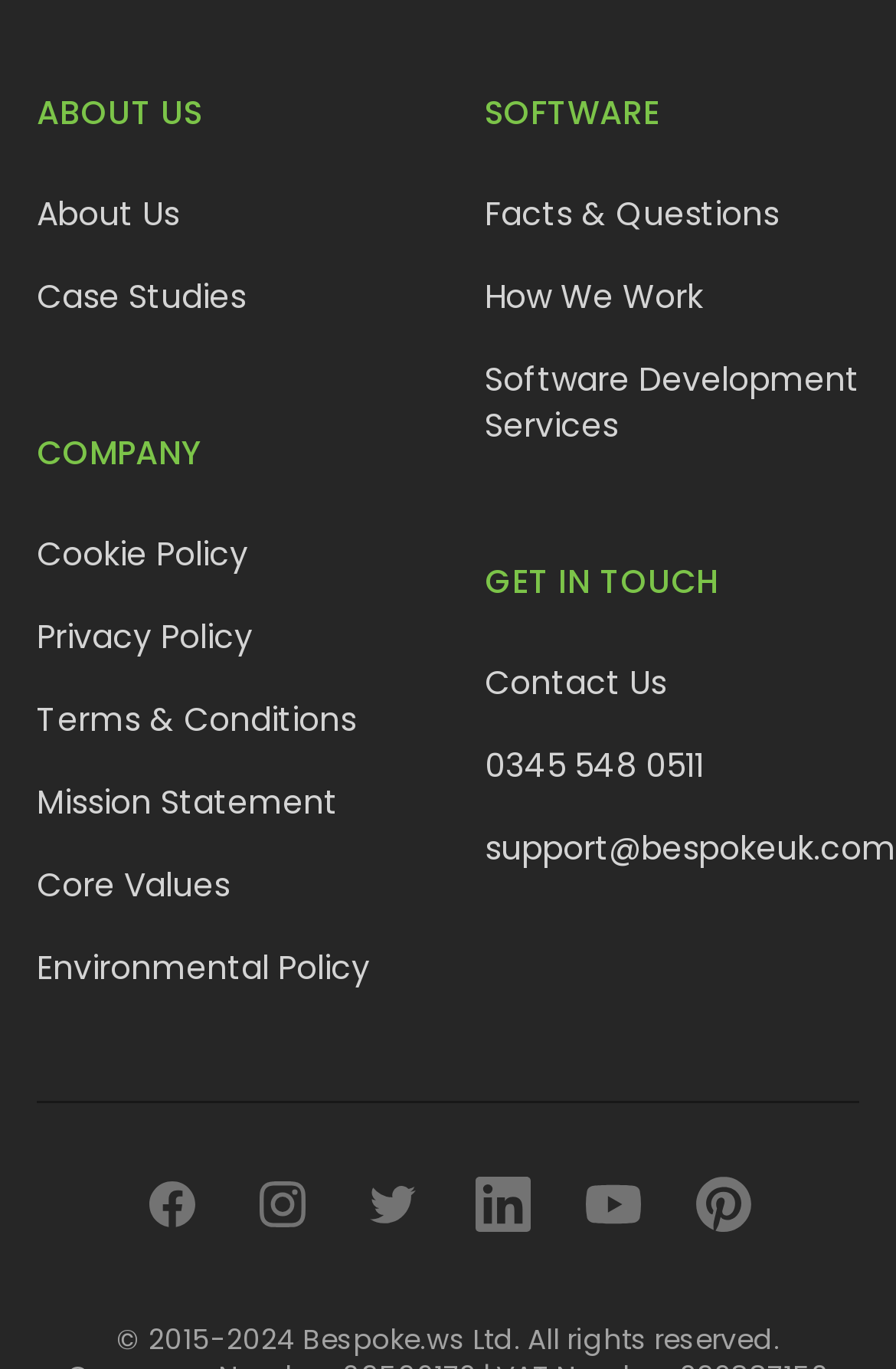Please find the bounding box coordinates of the section that needs to be clicked to achieve this instruction: "Click on About Us".

[0.041, 0.066, 0.459, 0.1]